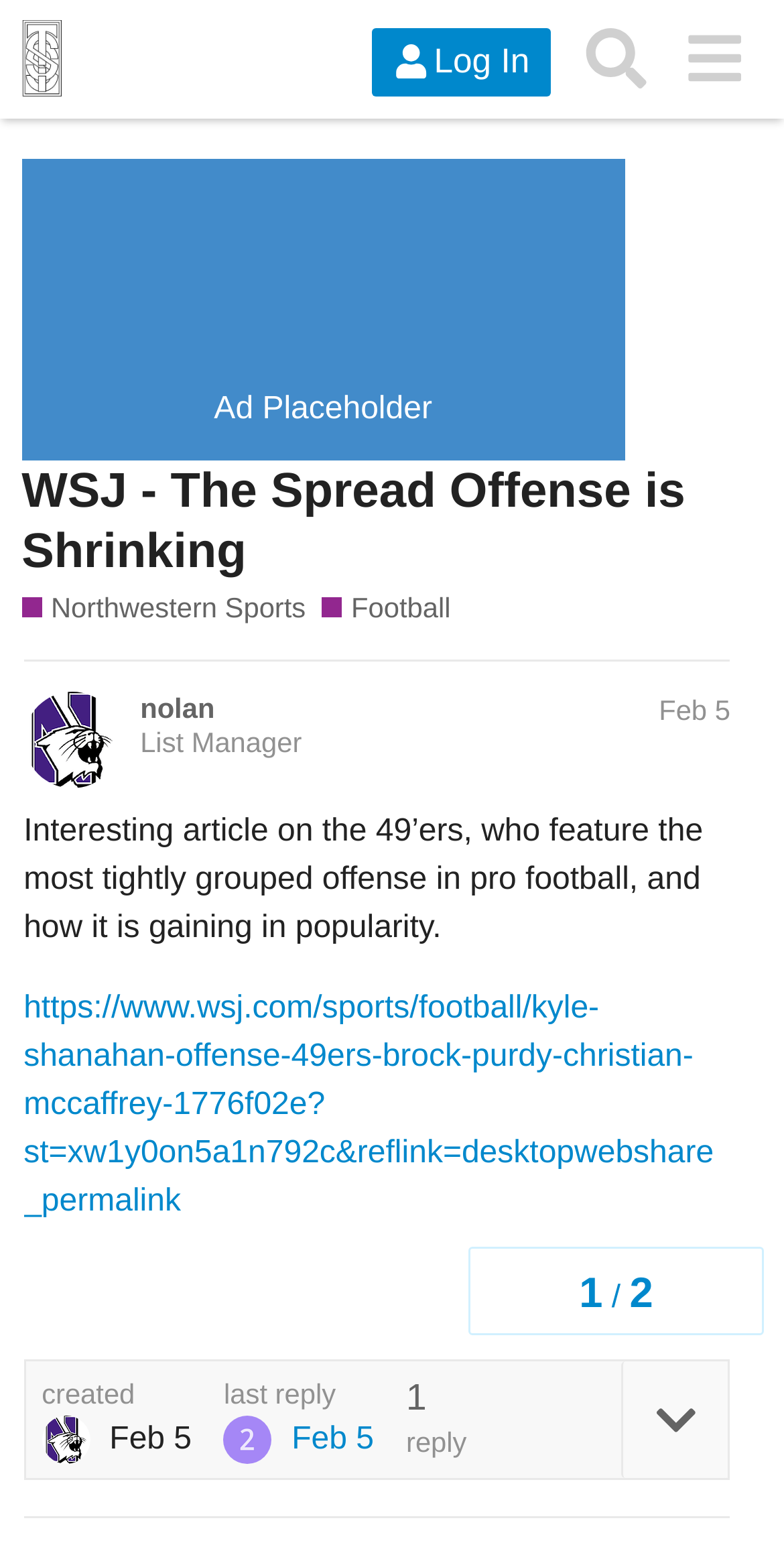Please find the bounding box coordinates of the element's region to be clicked to carry out this instruction: "Like the post".

[0.695, 0.816, 0.813, 0.868]